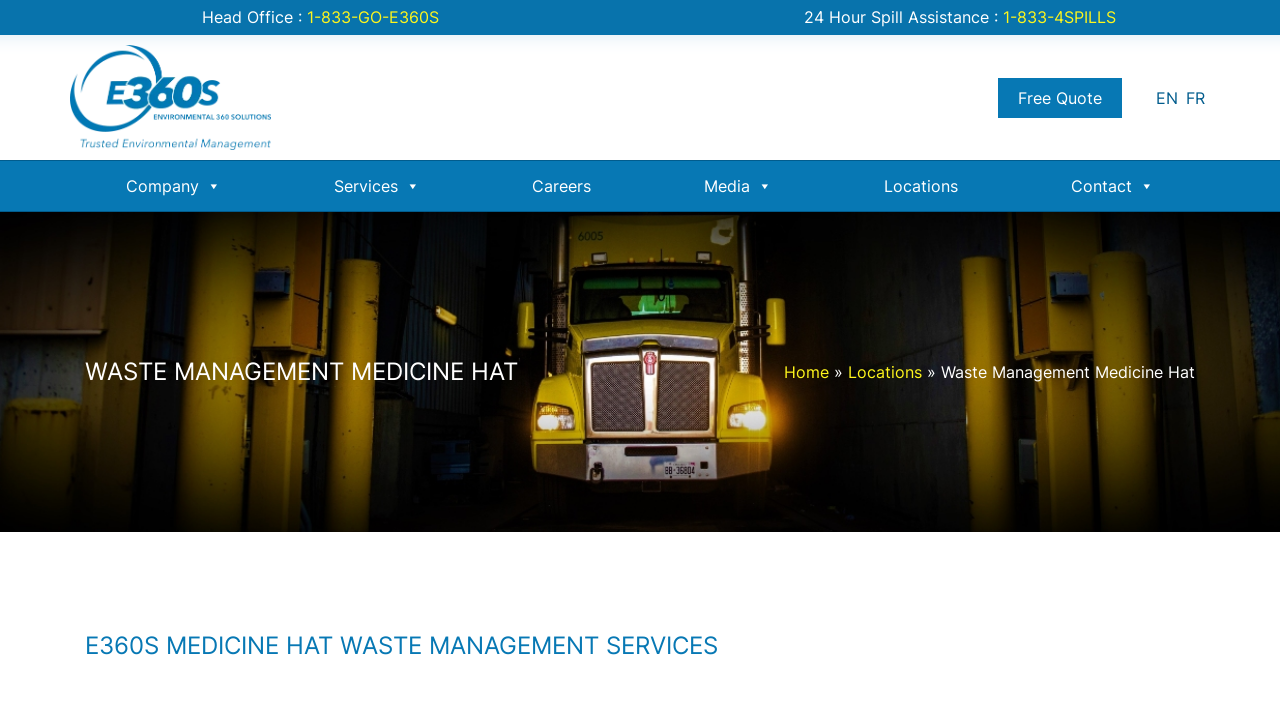Could you indicate the bounding box coordinates of the region to click in order to complete this instruction: "Click on the 'Public Speaking' link".

None